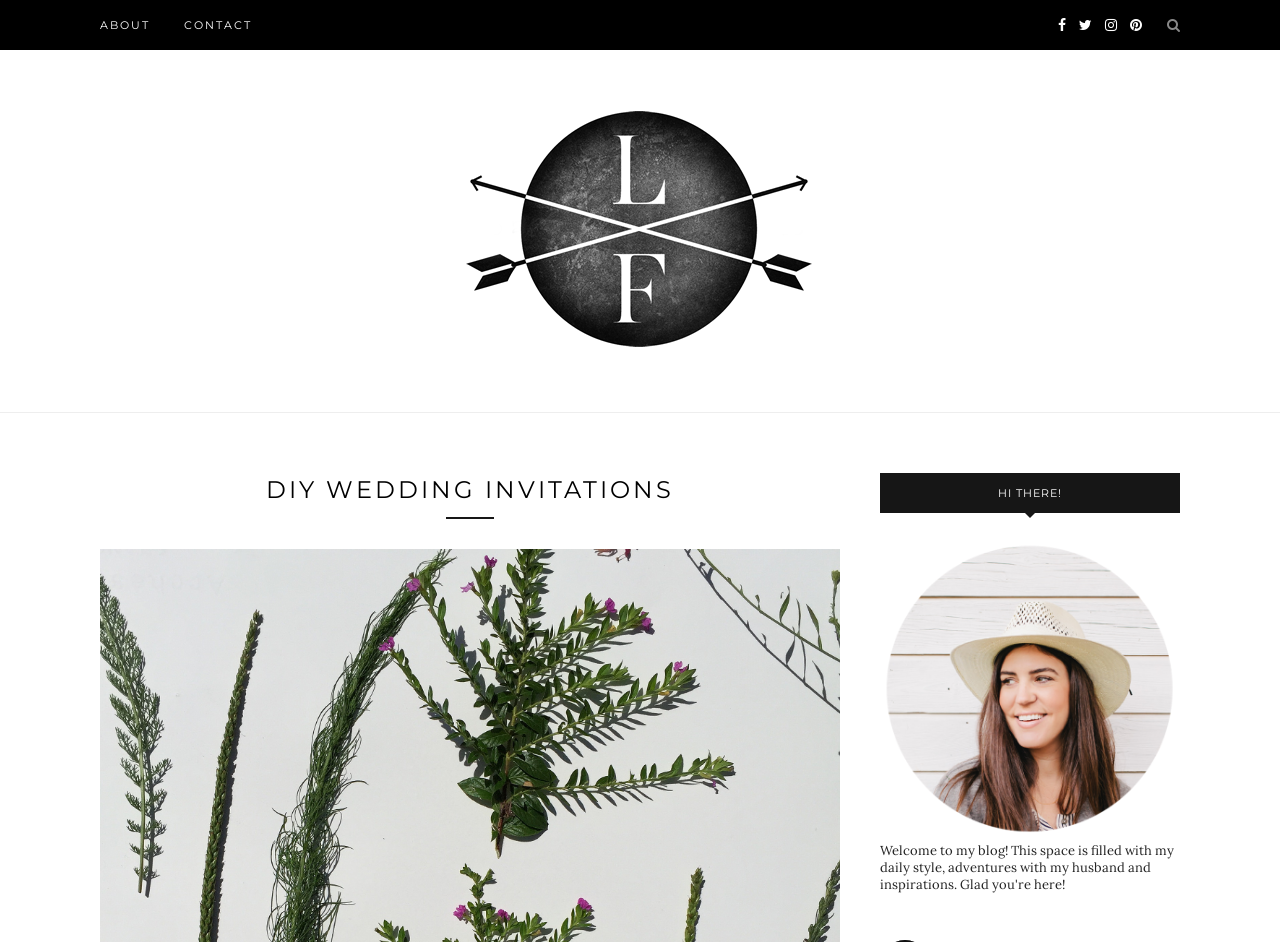Using the given description, provide the bounding box coordinates formatted as (top-left x, top-left y, bottom-right x, bottom-right y), with all values being floating point numbers between 0 and 1. Description: alt="LADY FLASHBACK"

[0.125, 0.235, 0.875, 0.252]